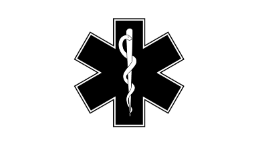Provide a thorough description of what you see in the image.

The image features the iconic "Star of Life" symbol, which prominently displays a blue six-pointed star with a white caduceus, representing emergency medical services. This symbol is widely recognized in the healthcare field, signifying medical assistance and the importance of health-related services. It reflects the commitment to providing urgent care and highlights the role of medical professionals in emergencies. The symbol is situated within a structured layout on the webpage, enhancing its visibility and relevance in the context of health-focused content.